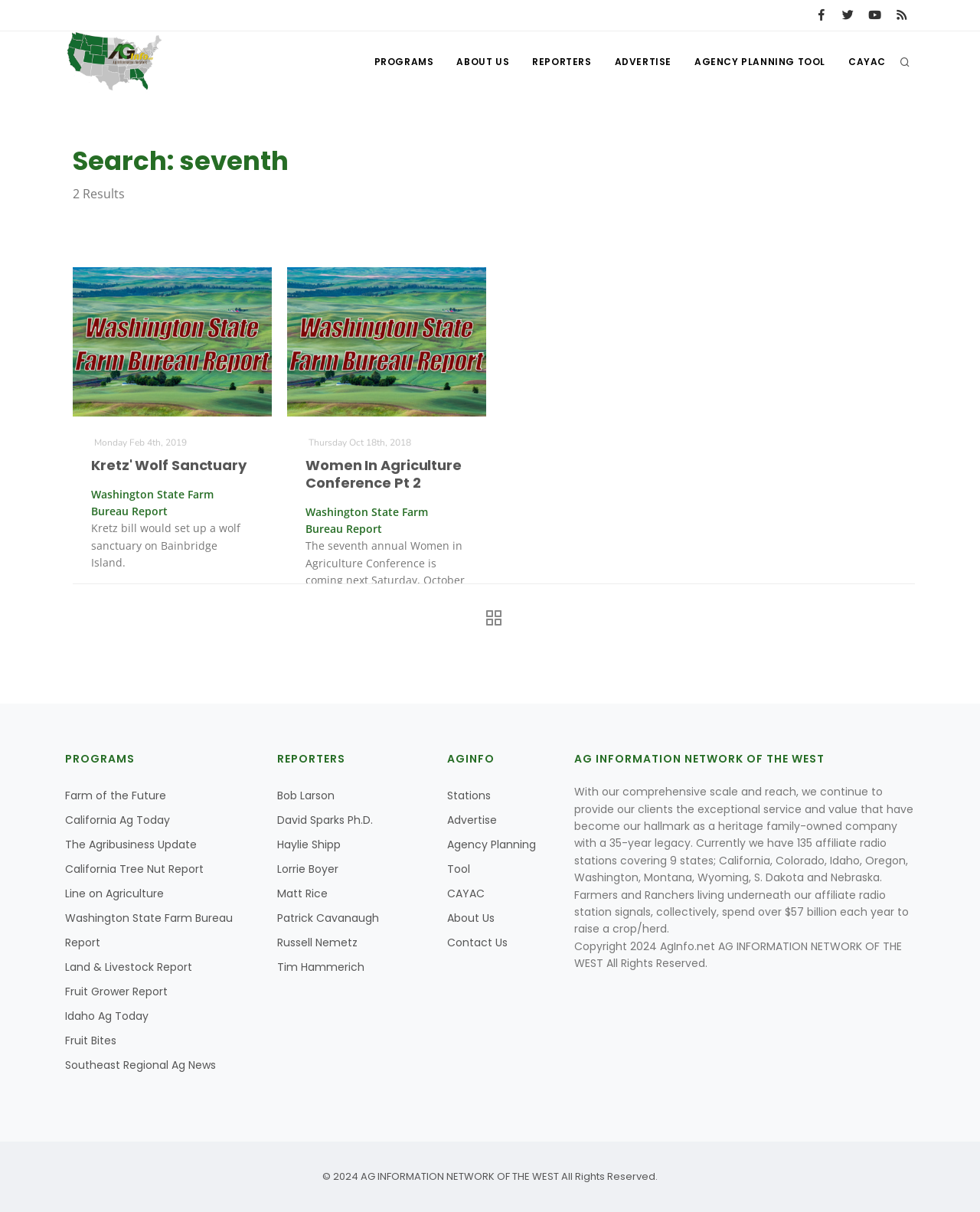Locate the bounding box for the described UI element: "Kretz' Wolf Sanctuary". Ensure the coordinates are four float numbers between 0 and 1, formatted as [left, top, right, bottom].

[0.093, 0.376, 0.251, 0.391]